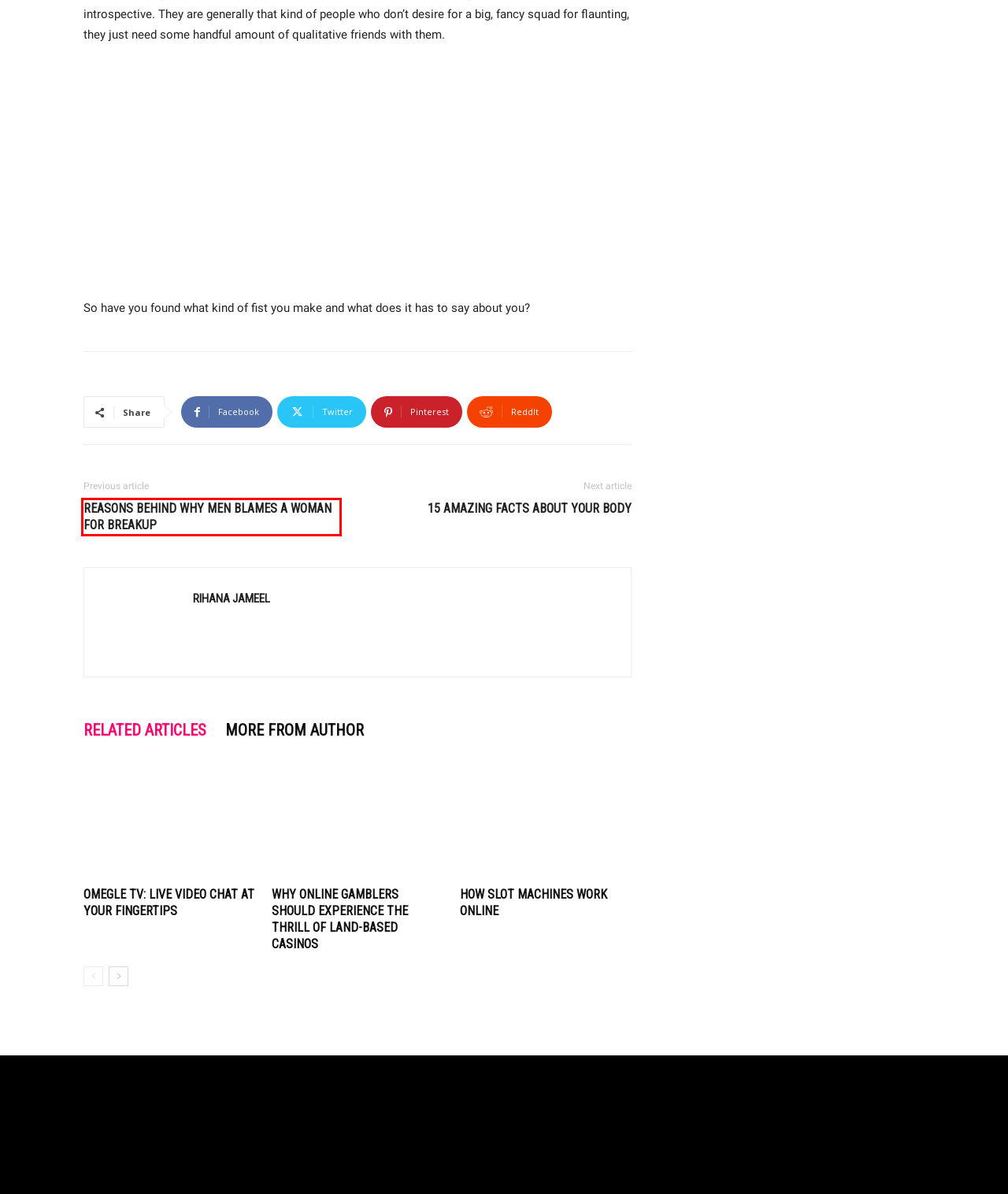You have a screenshot of a webpage with a red bounding box around a UI element. Determine which webpage description best matches the new webpage that results from clicking the element in the bounding box. Here are the candidates:
A. Elevating Summer Style: Leather Bag Trends to Watch
B. Entertainment Archives - Slamxhype
C. 15 Amazing Facts About Your Body
D. Business Archives - Slamxhype
E. How Blockchain is Revolutionizing Online Poker
F. Finance Archives - Slamxhype
G. Fashion Archives - Slamxhype
H. Reasons Behind Why Men Blames A Woman For Breakup

H